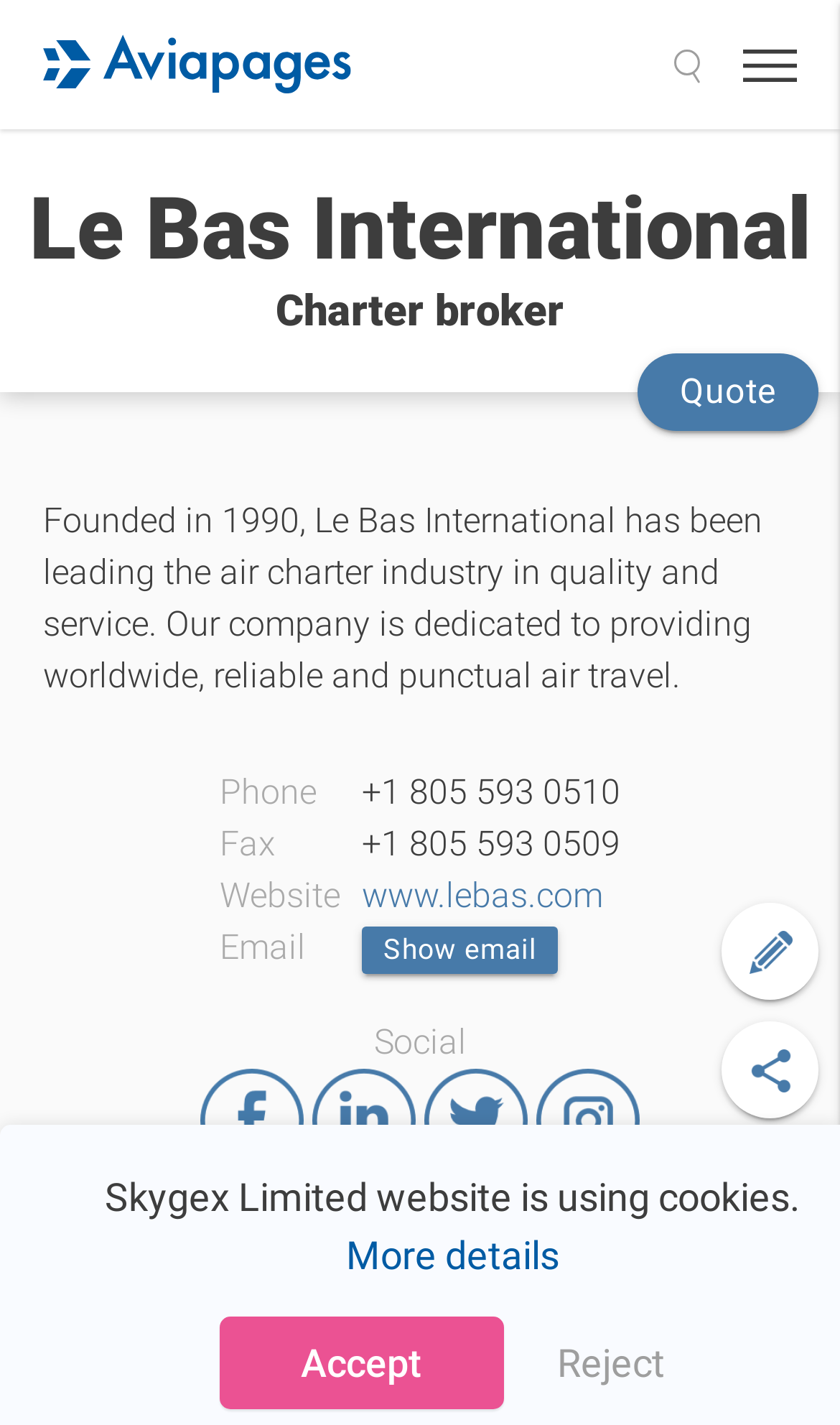Specify the bounding box coordinates for the region that must be clicked to perform the given instruction: "Visit the website".

[0.431, 0.614, 0.718, 0.642]